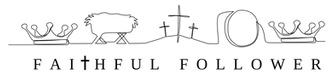What does the cross in the design symbolize?
Provide an in-depth and detailed answer to the question.

The cross in the design symbolizes sacrifice and redemption. This can be inferred from the caption, which mentions that the cross symbolizes sacrifice and redemption.